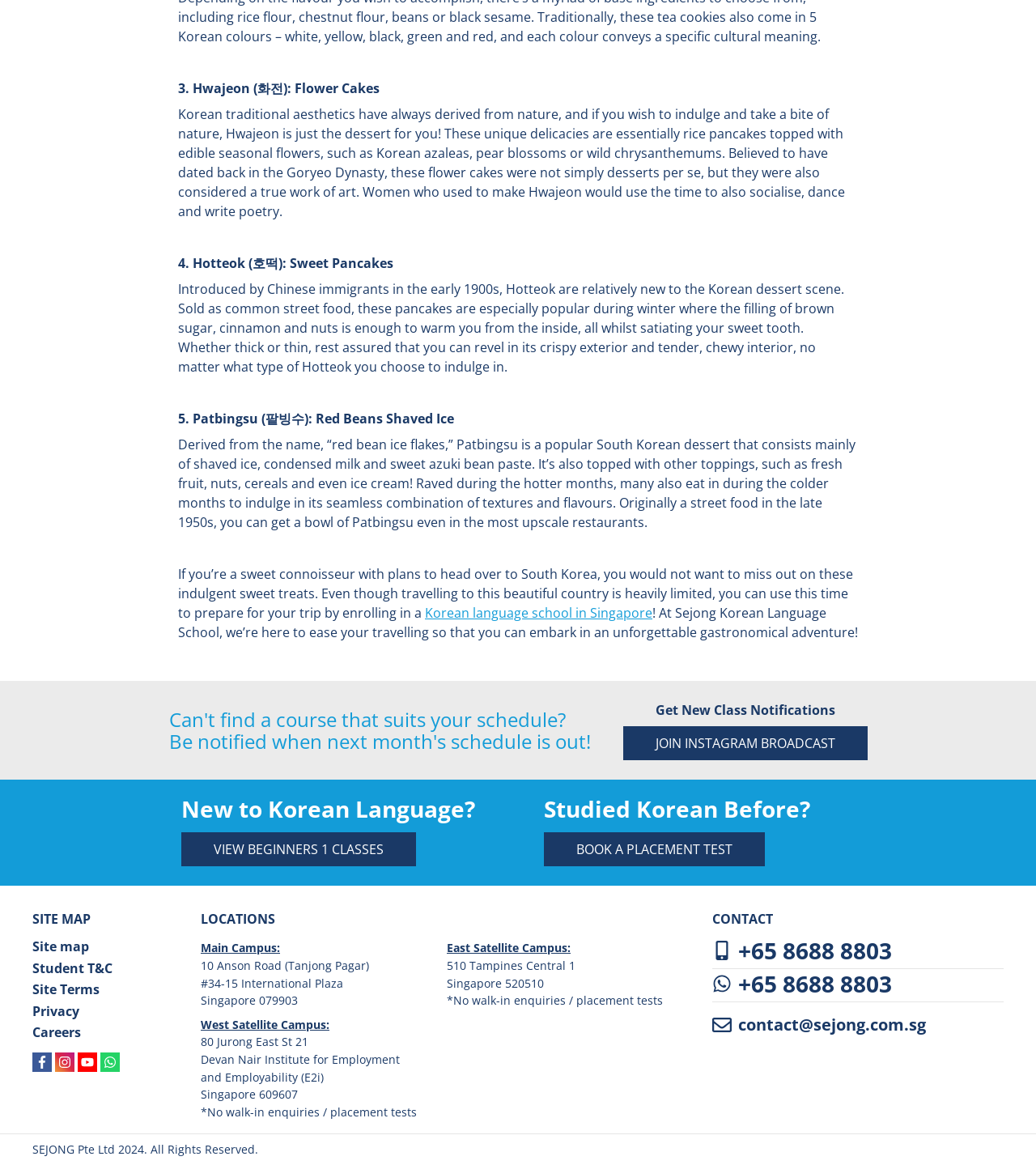What is the phone number to contact Sejong?
Can you give a detailed and elaborate answer to the question?

The 'CONTACT' section provides the phone number to contact Sejong, which is '+65 8688 8803'.